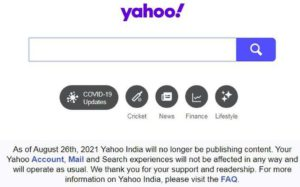Answer the question below in one word or phrase:
What type of updates are available under the COVID-19 icon?

COVID-19 updates